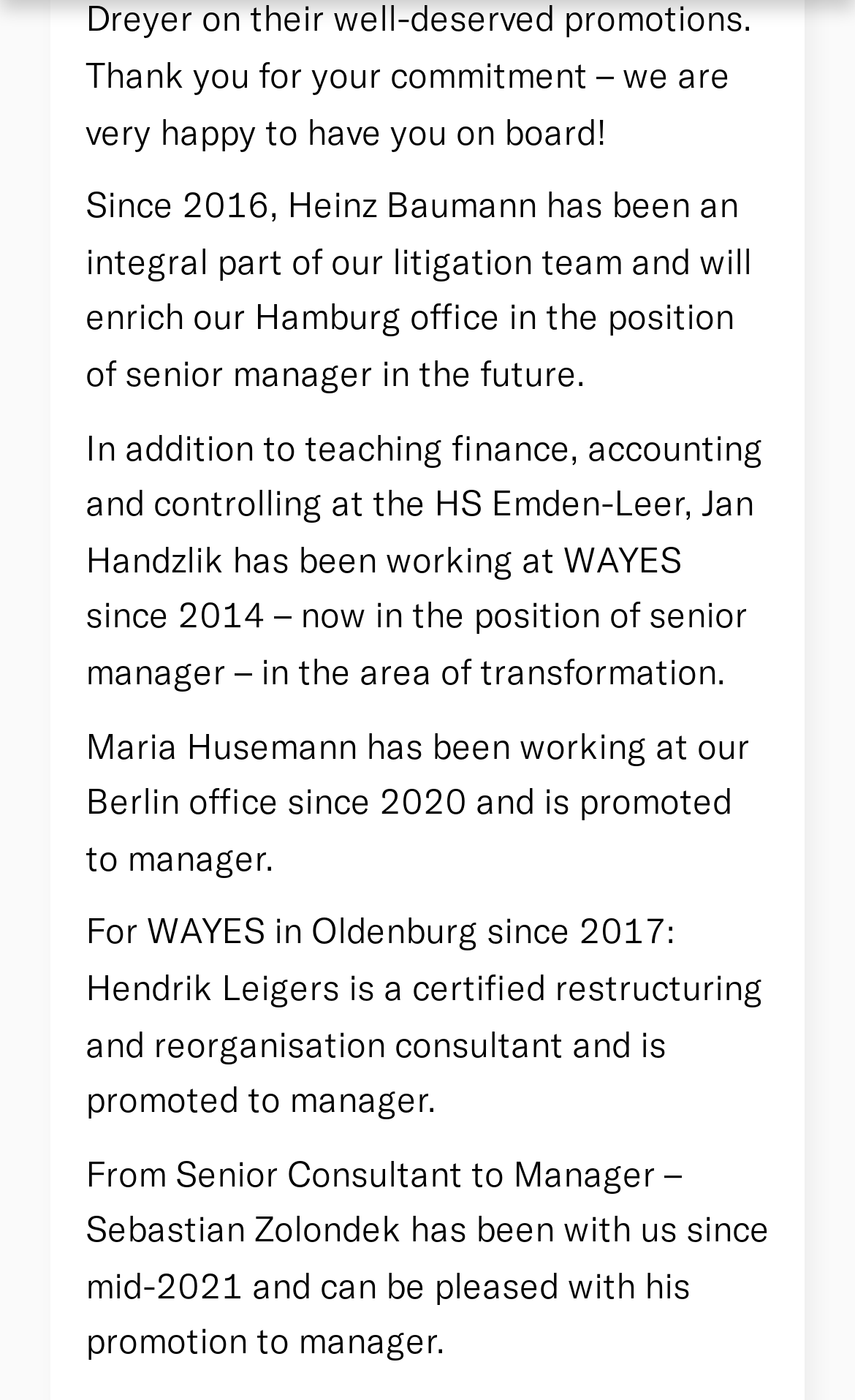What is the profession of Hendrik Leigers?
Answer the question with as much detail as you can, using the image as a reference.

According to the text, Hendrik Leigers is a certified restructuring and reorganisation consultant and is promoted to manager.